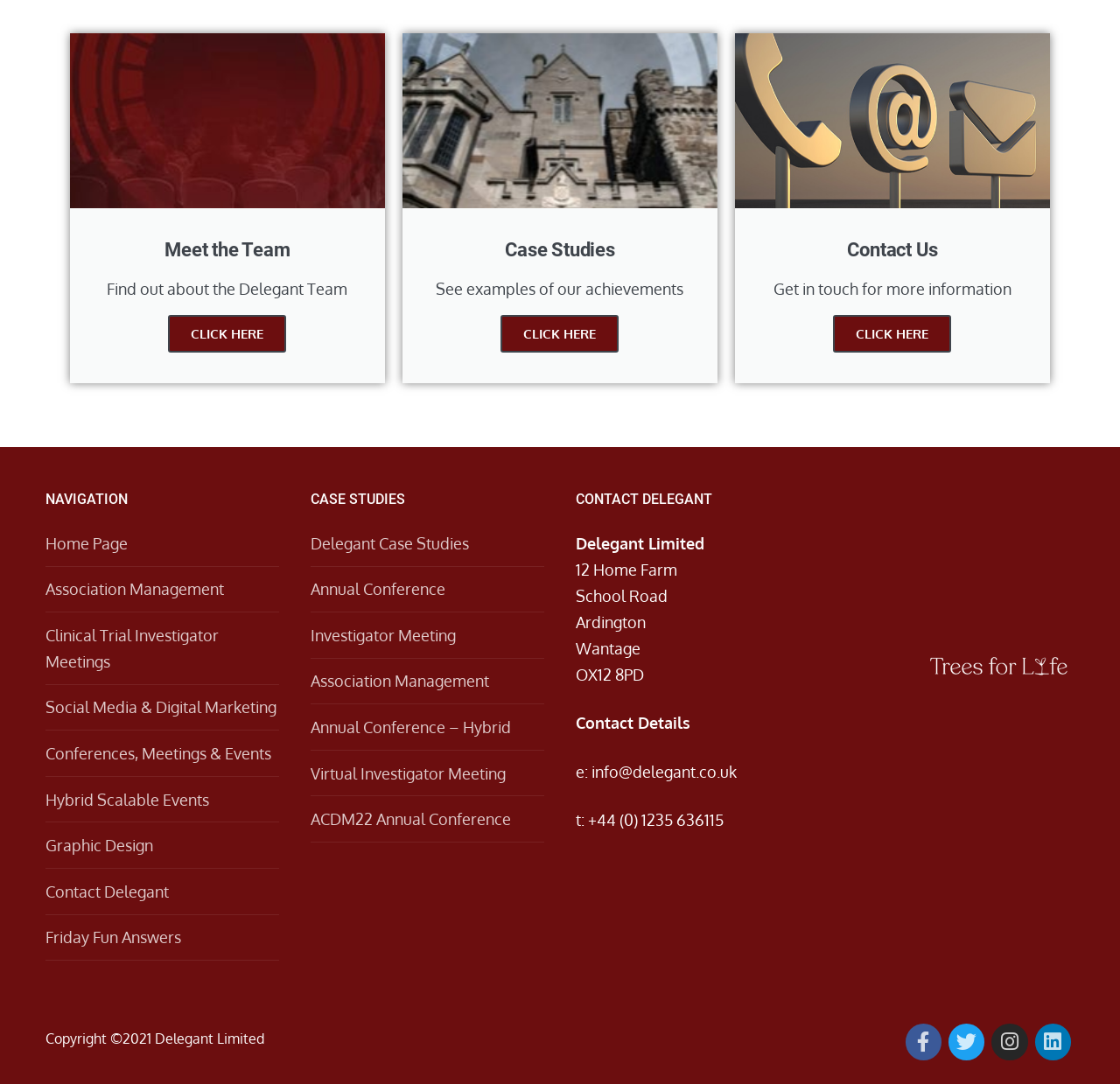What is the address of Delegant Limited?
Using the details from the image, give an elaborate explanation to answer the question.

I found the address of Delegant Limited in the CONTACT DELEGANT section, which is located at the bottom of the webpage. The address is '12 Home Farm, School Road, Ardington, Wantage, OX12 8PD'.